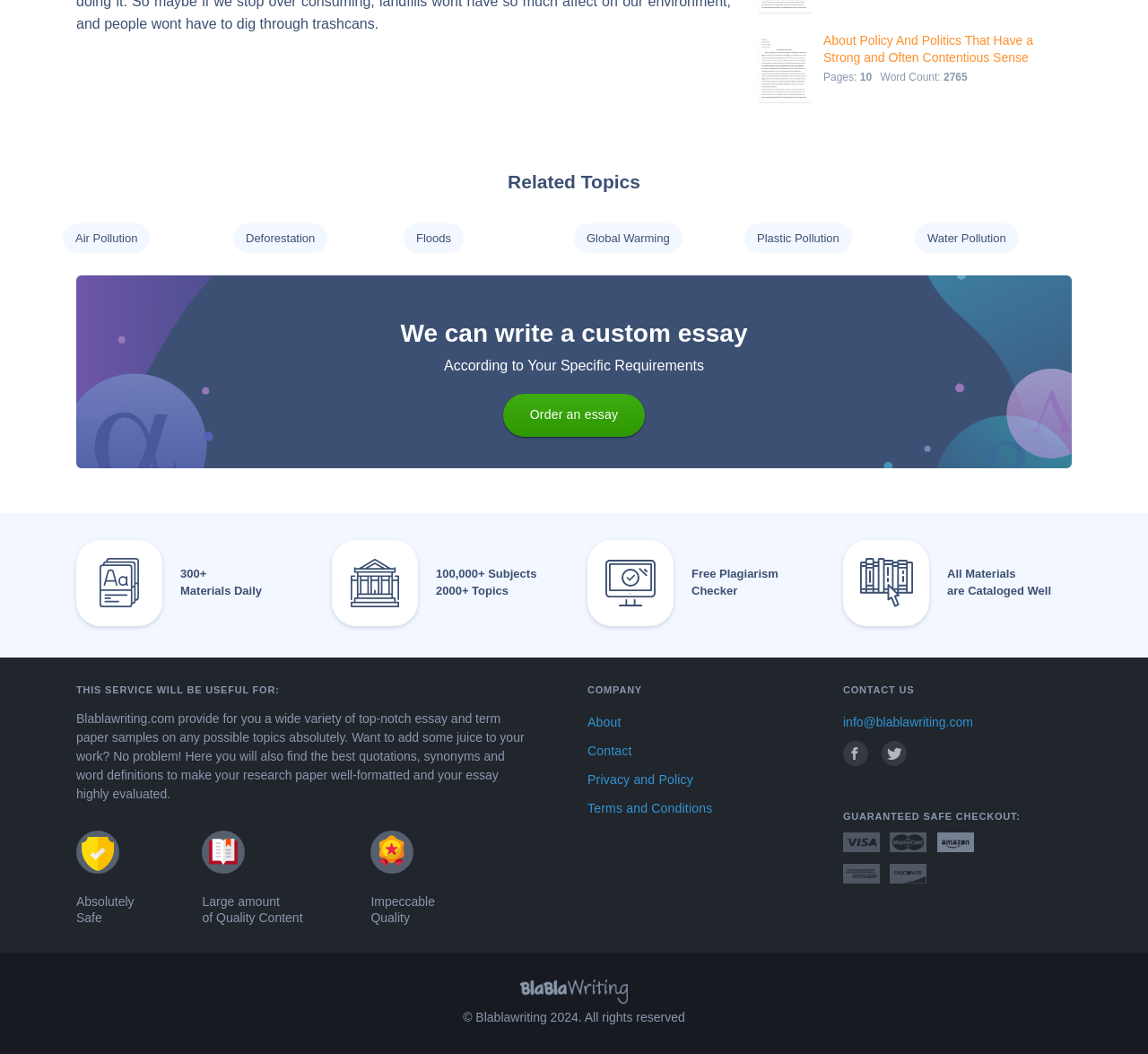Locate the bounding box coordinates of the element to click to perform the following action: 'Click on the 'About Policy And Politics That Have a Strong and Often Contentious Sense' link'. The coordinates should be given as four float values between 0 and 1, in the form of [left, top, right, bottom].

[0.717, 0.031, 0.909, 0.063]